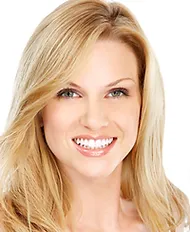What is the focus of the image?
Please answer the question with as much detail and depth as you can.

The caption states that the background is plain and light, allowing the focus to remain on her radiant smile, which conveys confidence and happiness.